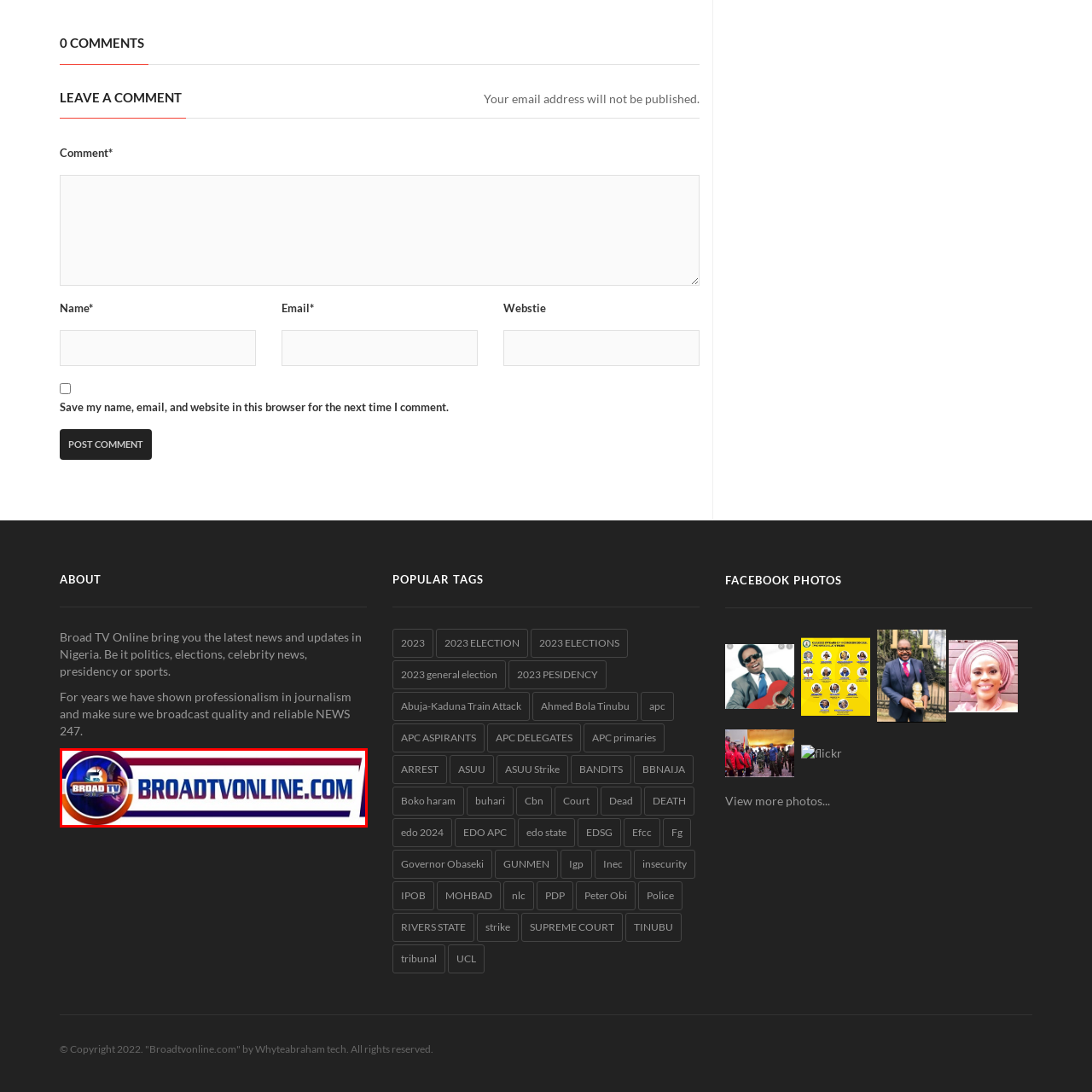Describe in detail the portion of the image that is enclosed within the red boundary.

The image features the logo of Broad TV Online, designed to reflect a modern and dynamic media platform. The logo prominently displays the text "BROAD TV" in bold letters, emphasizing its branding. Accompanying the main text, the website URL "BROADTVONLINE.COM" is displayed, reinforcing the online aspect of the service. The logo incorporates vibrant colors with a combination of orange, blue, and purple, creating a visually appealing and professional look. This branding is significant as Broad TV Online aims to deliver the latest news and updates in Nigeria, spanning topics such as politics, sports, and entertainment, showcasing their commitment to quality journalism.